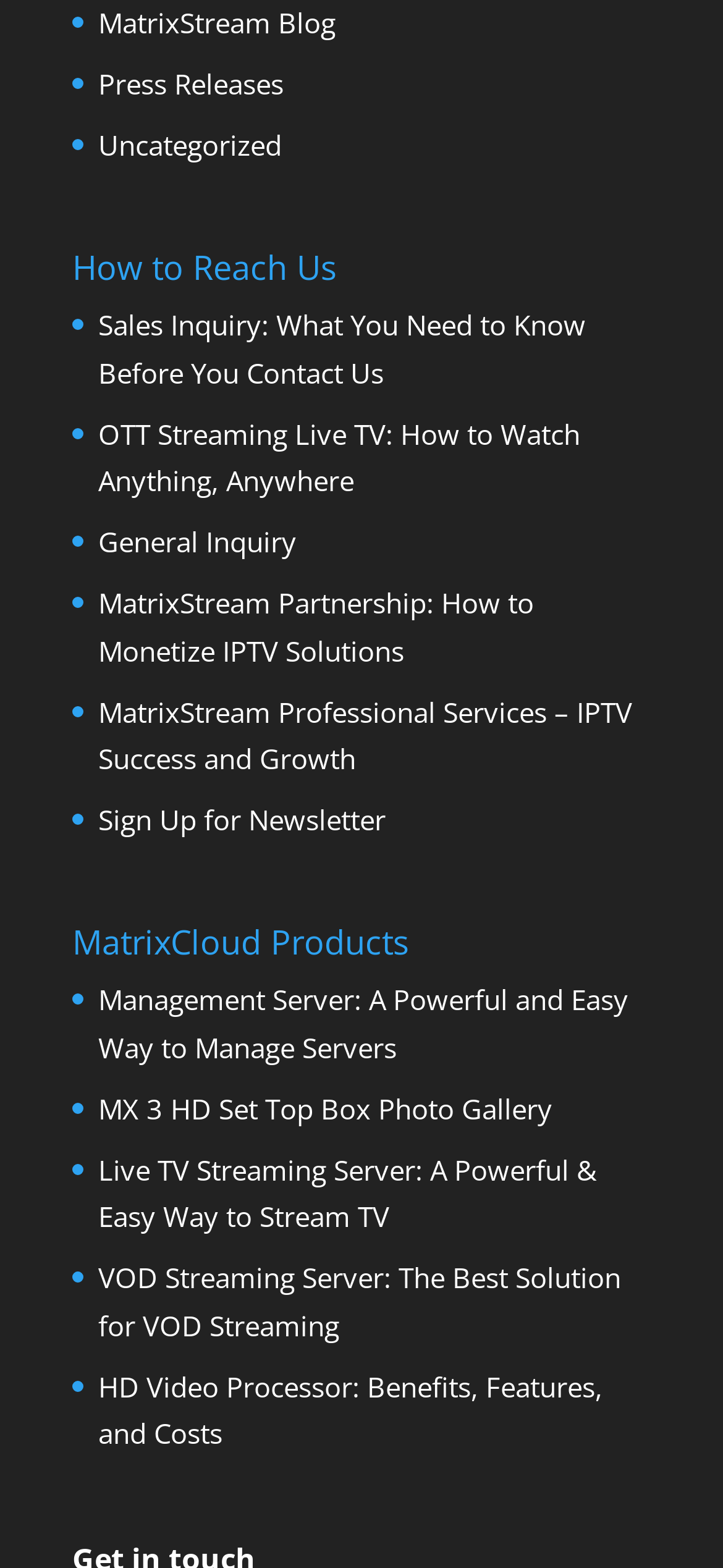Please locate the clickable area by providing the bounding box coordinates to follow this instruction: "Sign Up for Newsletter".

[0.136, 0.511, 0.533, 0.535]